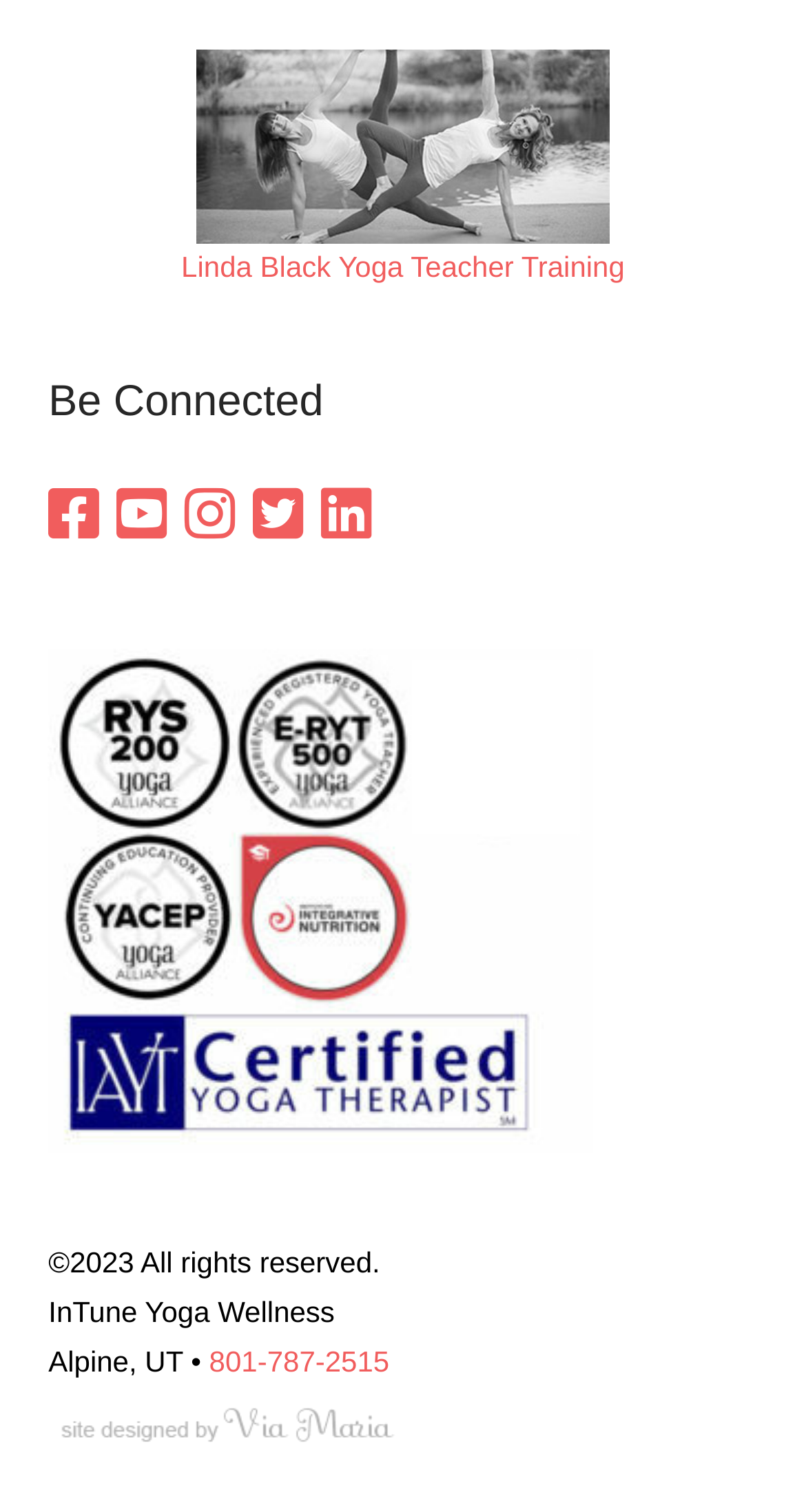From the image, can you give a detailed response to the question below:
What is the name of the yoga teacher training?

The name of the yoga teacher training can be found in the link element with the text 'Linda Black Yoga Teacher Training' which is located at the top of the webpage.